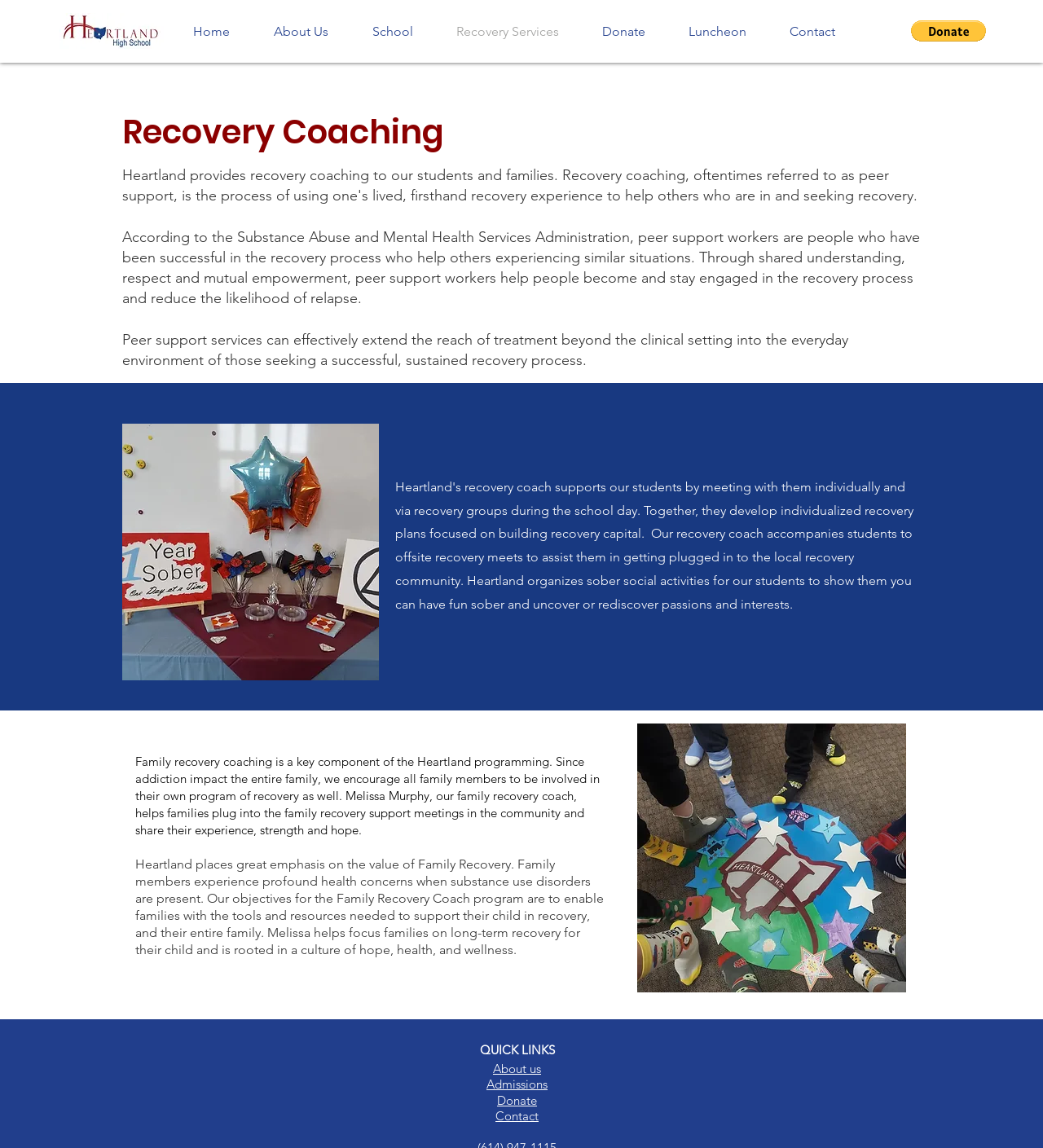Find and indicate the bounding box coordinates of the region you should select to follow the given instruction: "Click the Donate link".

[0.556, 0.015, 0.639, 0.04]